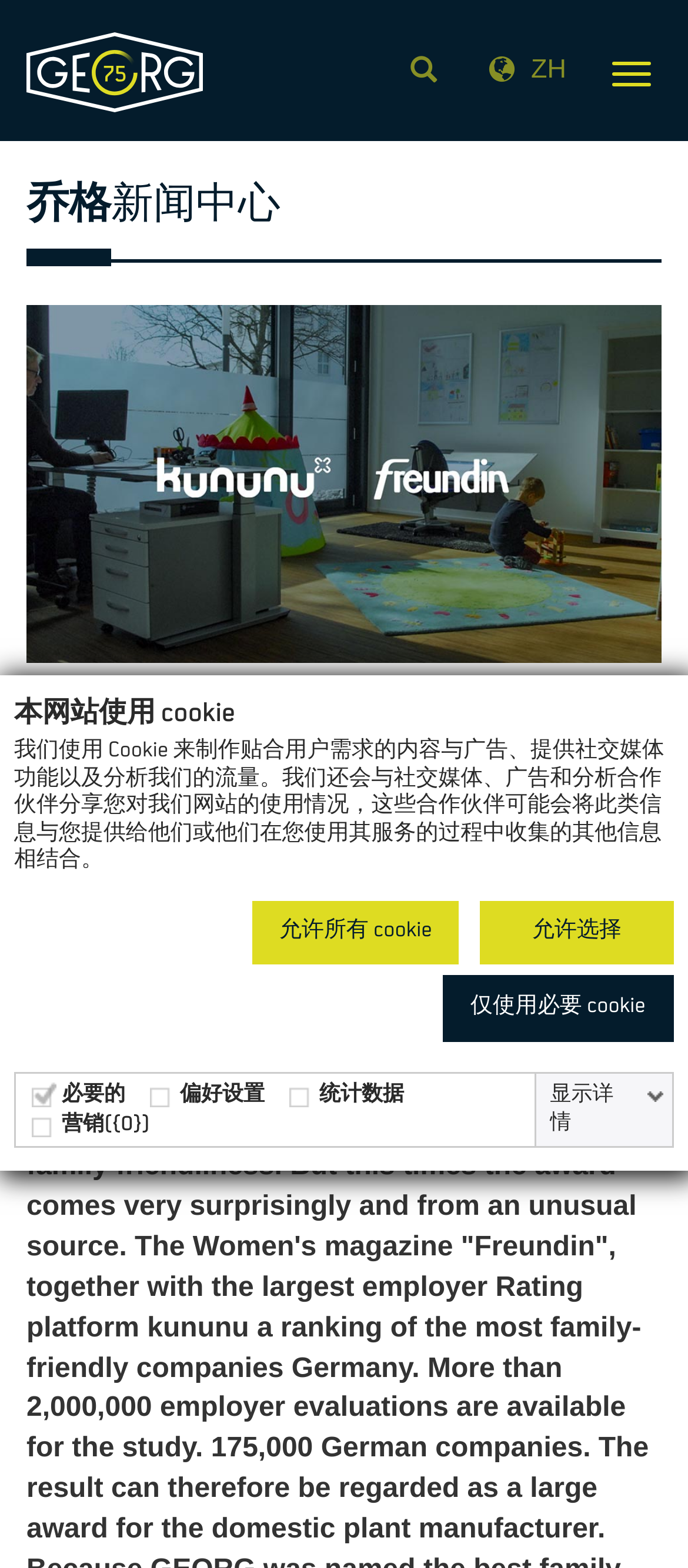Identify the bounding box coordinates of the element to click to follow this instruction: 'Search'. Ensure the coordinates are four float values between 0 and 1, provided as [left, top, right, bottom].

[0.572, 0.0, 0.659, 0.09]